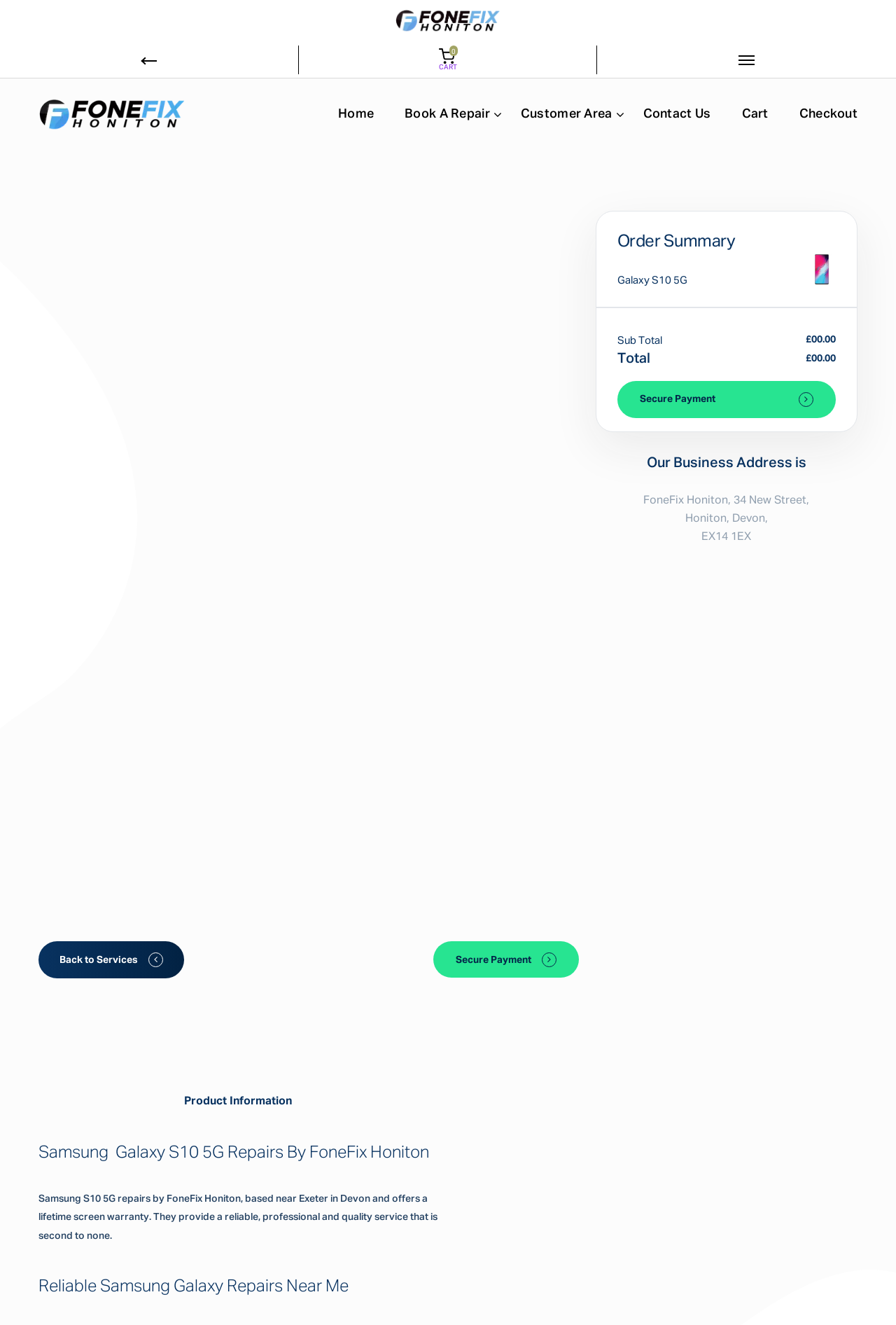Pinpoint the bounding box coordinates of the area that must be clicked to complete this instruction: "Click on the Contact Us link".

[0.718, 0.059, 0.793, 0.114]